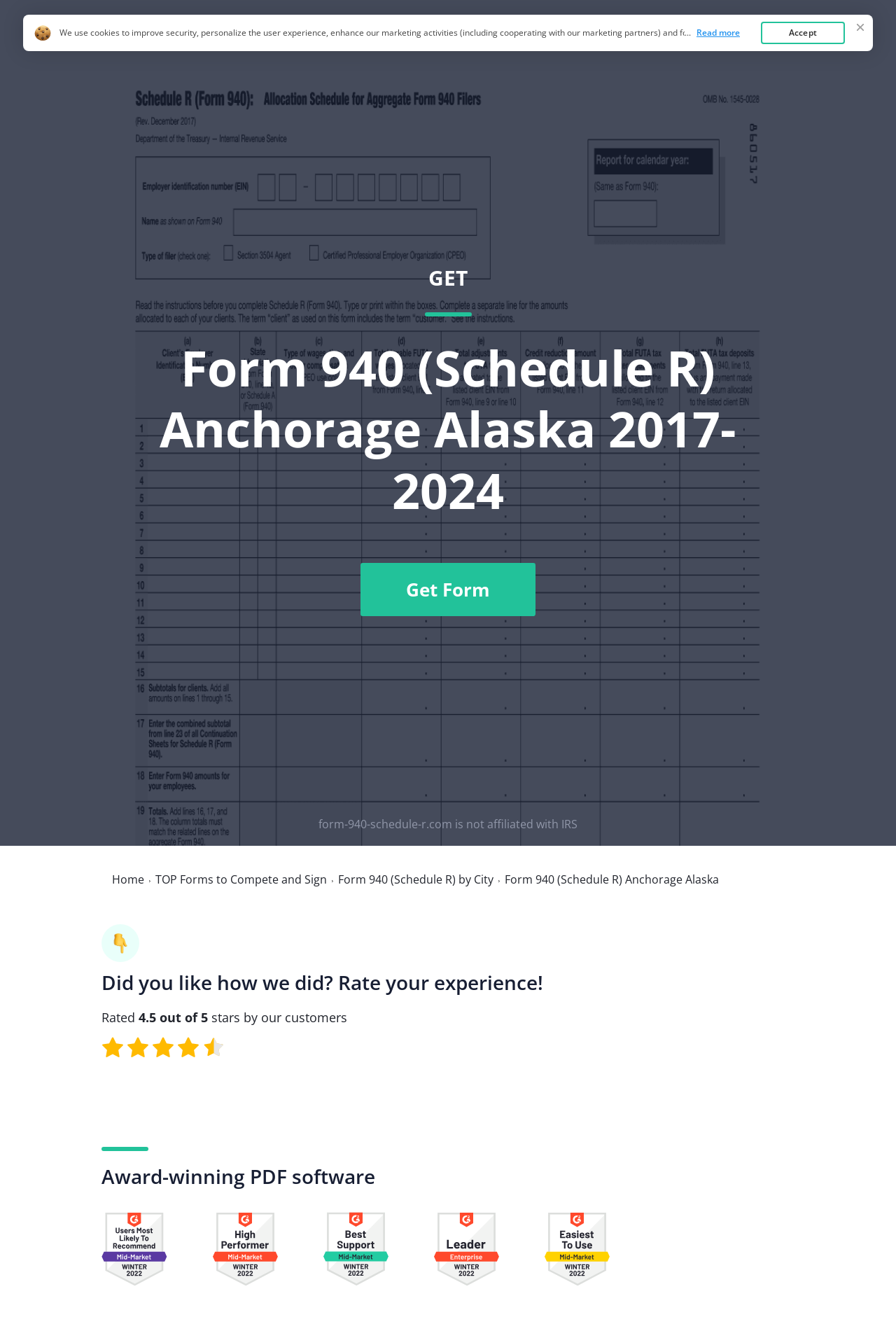From the details in the image, provide a thorough response to the question: How many review platforms are displayed on this webpage?

I counted the number of image elements with the description 'review-platform' and found that there are five of them, indicating that five review platforms are displayed on this webpage.